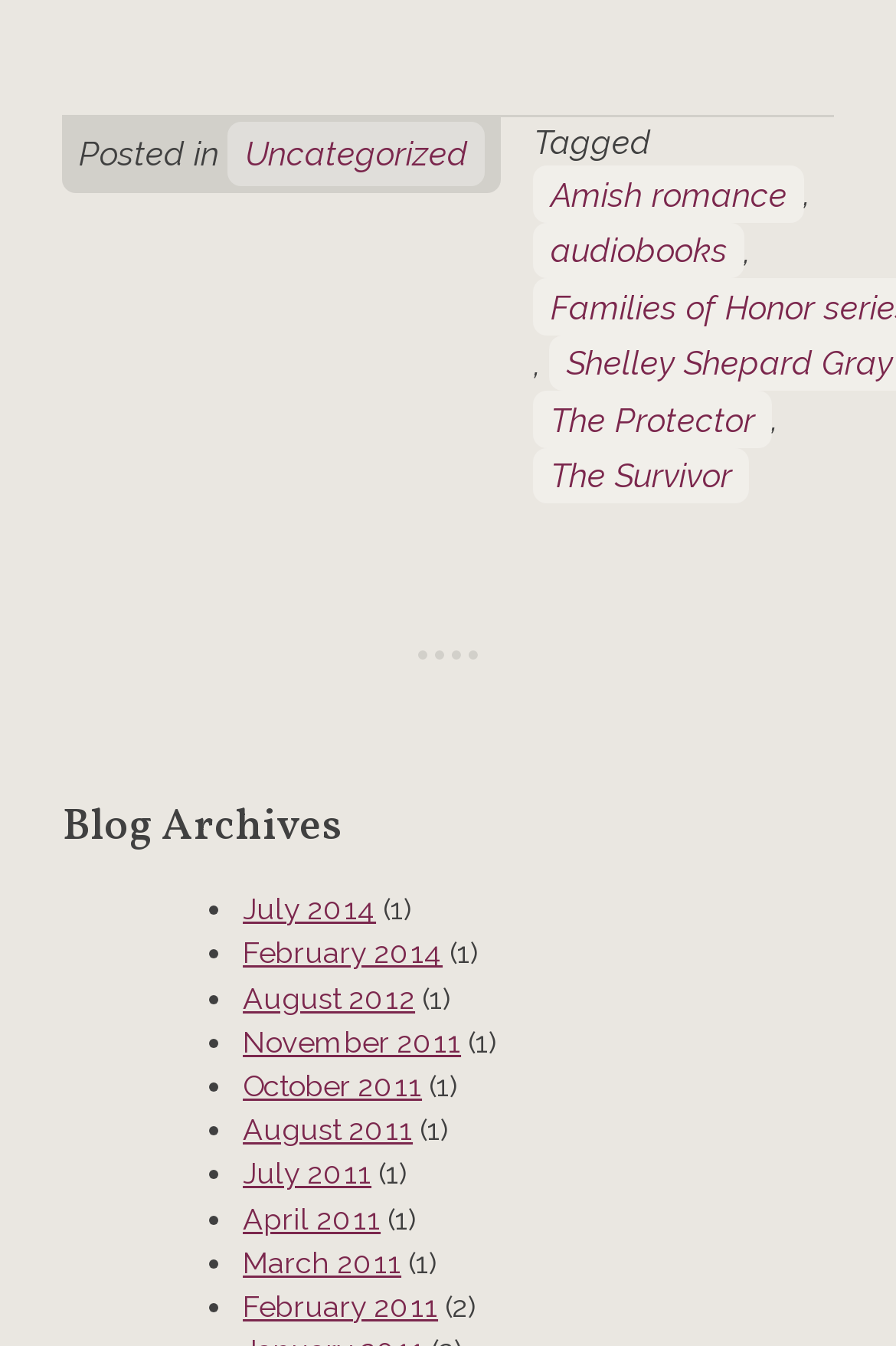Determine the bounding box coordinates of the target area to click to execute the following instruction: "View blog archives."

[0.07, 0.599, 0.93, 0.632]